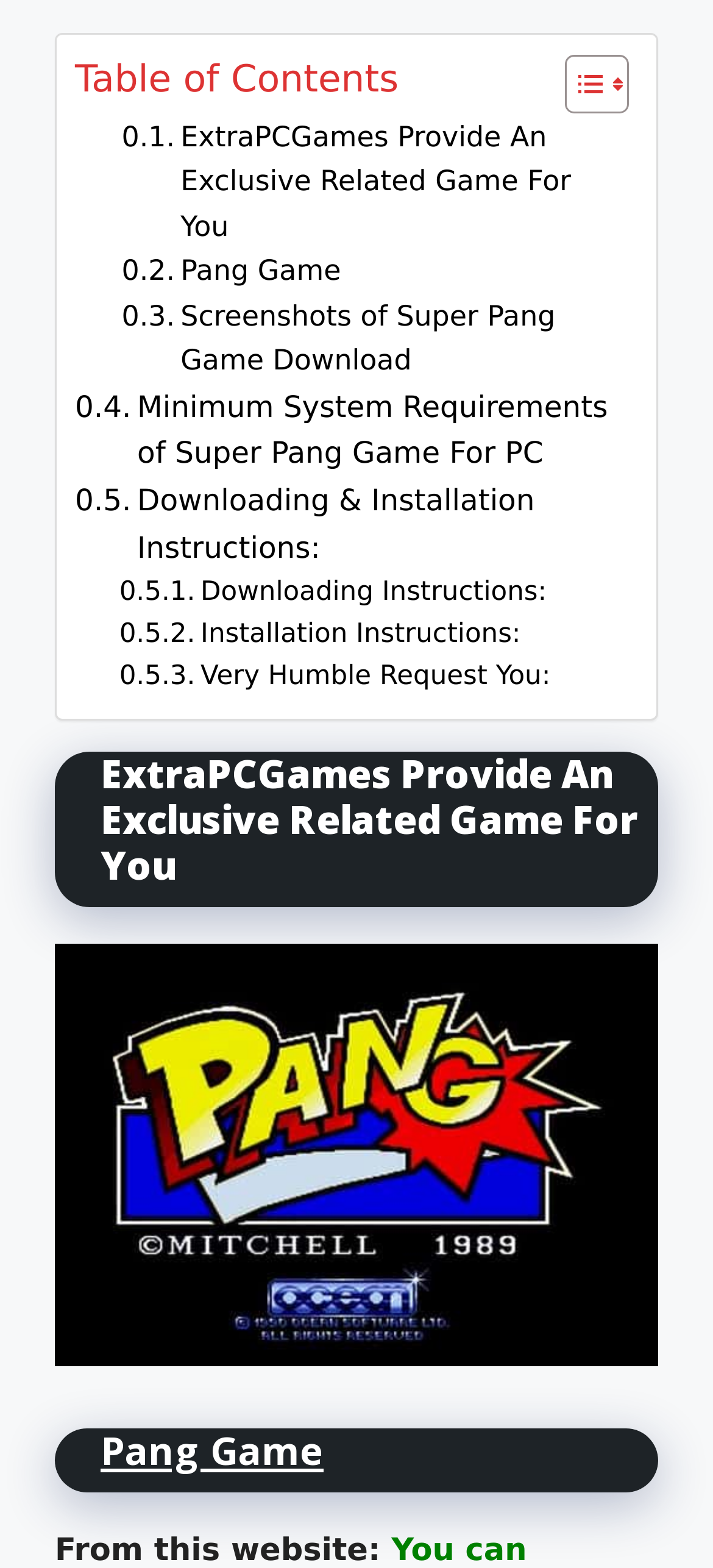Pinpoint the bounding box coordinates of the element to be clicked to execute the instruction: "Read 'Top 10 Blown Head Gasket Symptoms'".

None